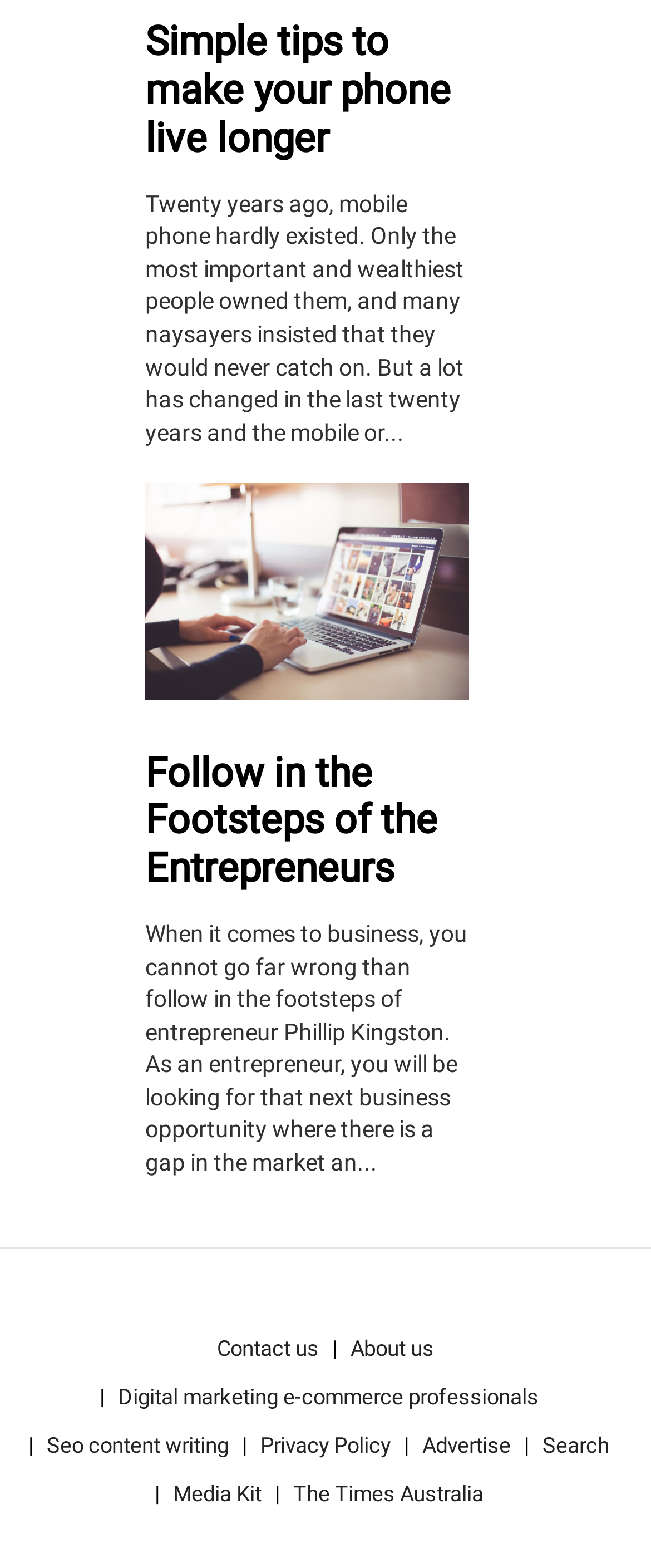Can you show the bounding box coordinates of the region to click on to complete the task described in the instruction: "Read 'Twenty years ago, mobile phone hardly existed...' article"?

[0.223, 0.121, 0.713, 0.284]